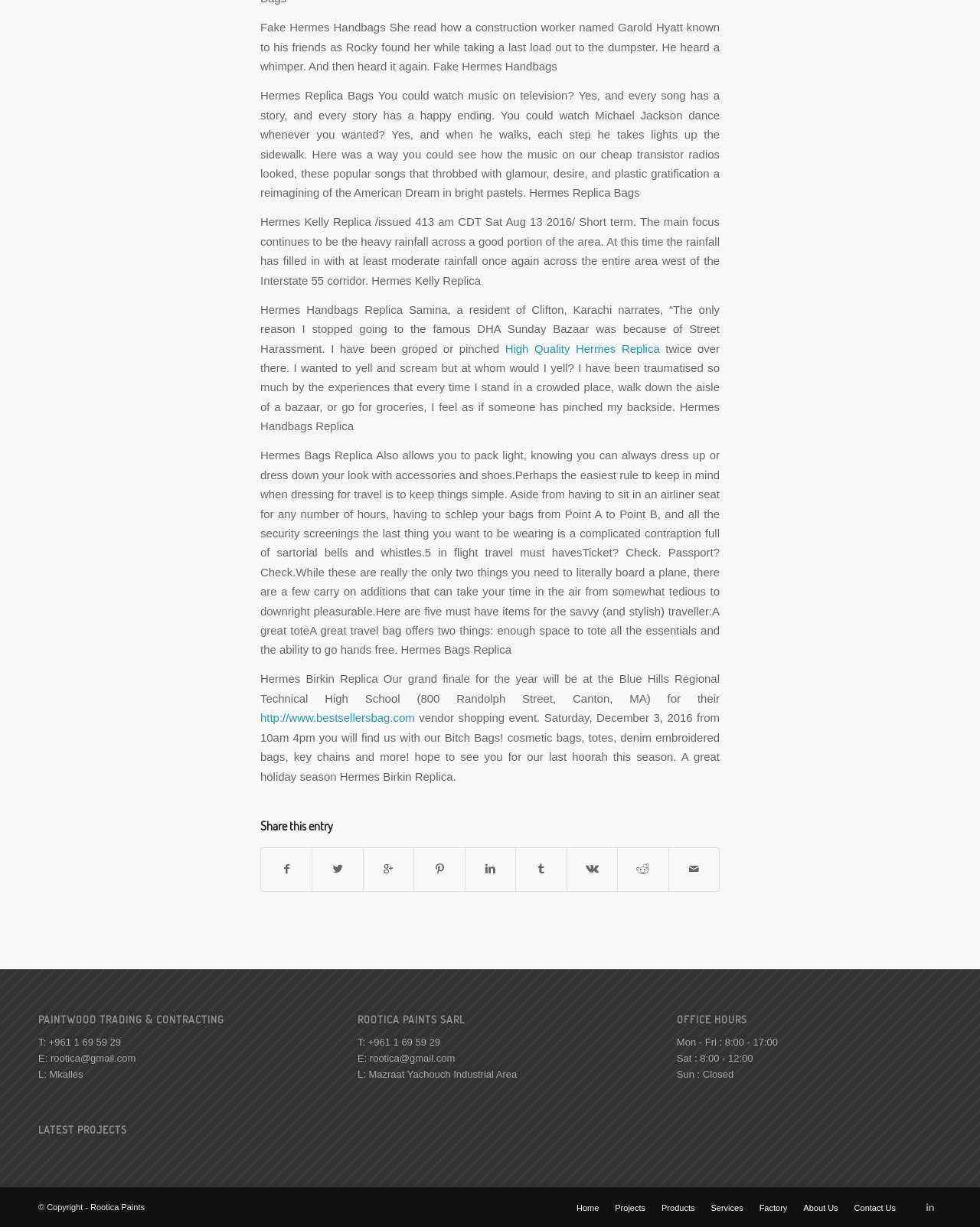What is the tone of the webpage?
Using the information from the image, provide a comprehensive answer to the question.

The tone of the webpage is informative, providing factual information about Hermes handbags, their replicas, and a vendor shopping event, without any emotional or persuasive language.